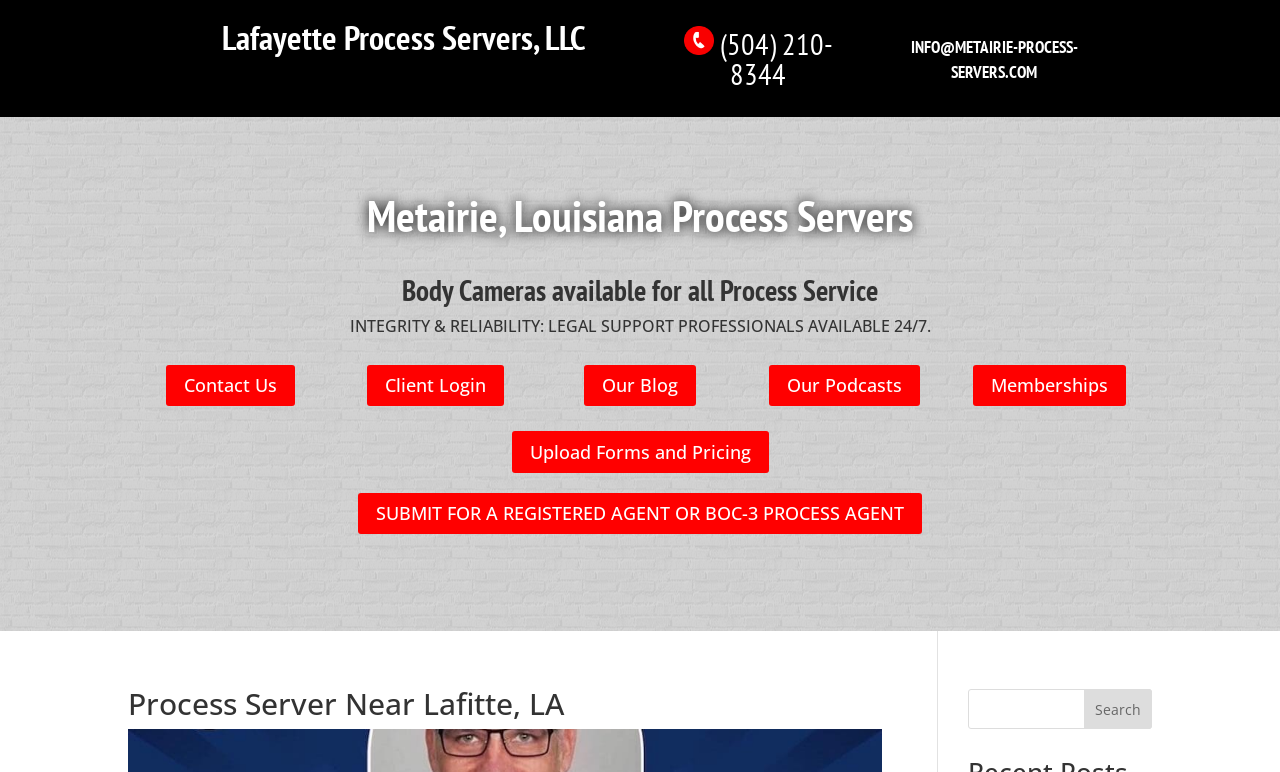Pinpoint the bounding box coordinates of the element that must be clicked to accomplish the following instruction: "Visit the blog". The coordinates should be in the format of four float numbers between 0 and 1, i.e., [left, top, right, bottom].

[0.456, 0.472, 0.544, 0.526]